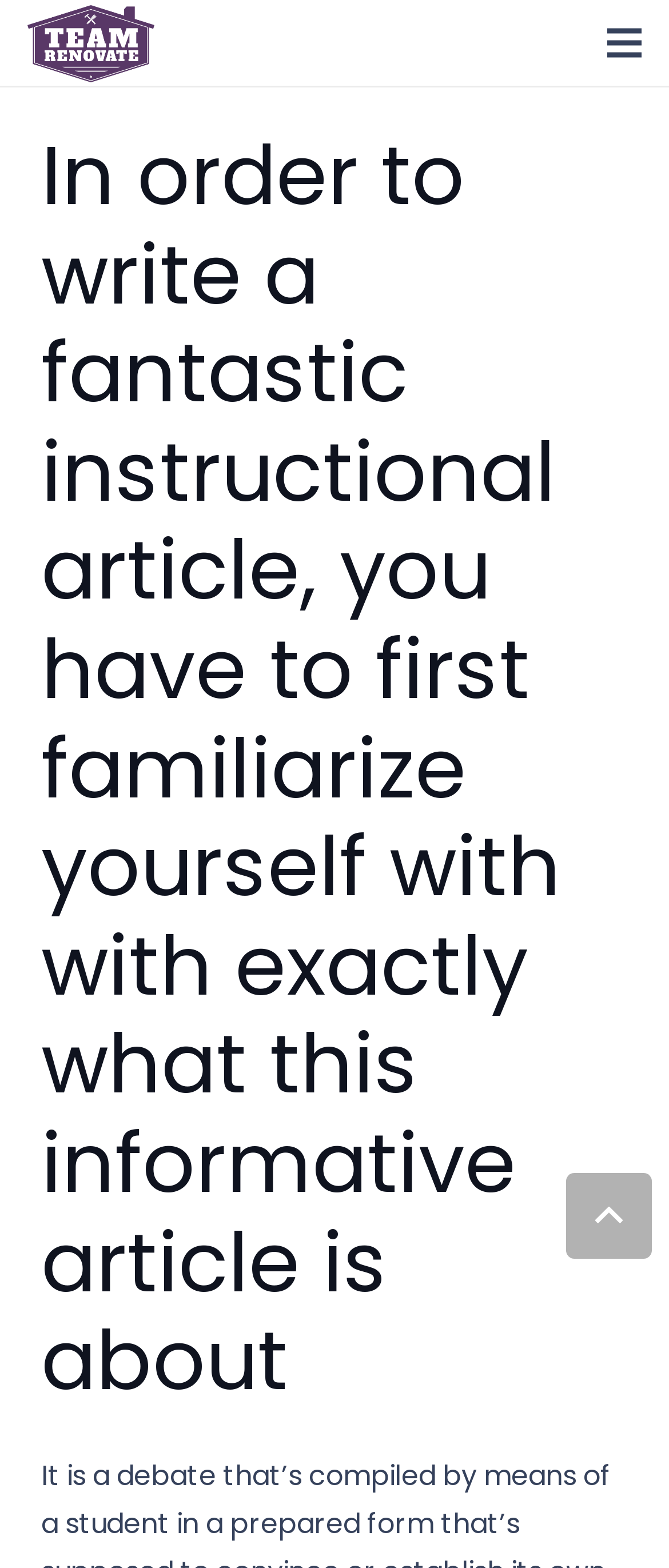Using the provided element description: "aria-label="Menu"", determine the bounding box coordinates of the corresponding UI element in the screenshot.

None